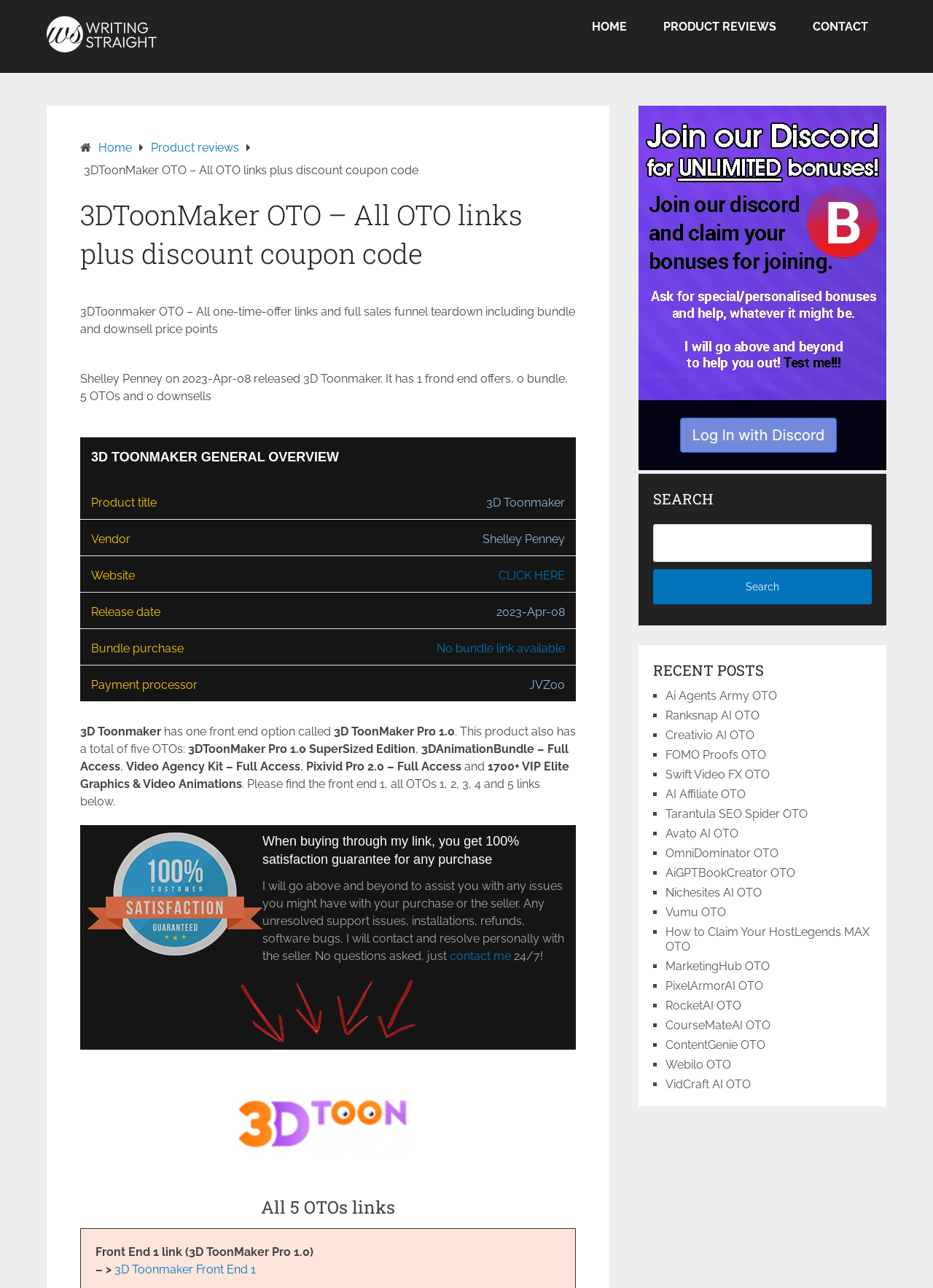Can you provide the bounding box coordinates for the element that should be clicked to implement the instruction: "Click on the 'LEARN' link"?

None